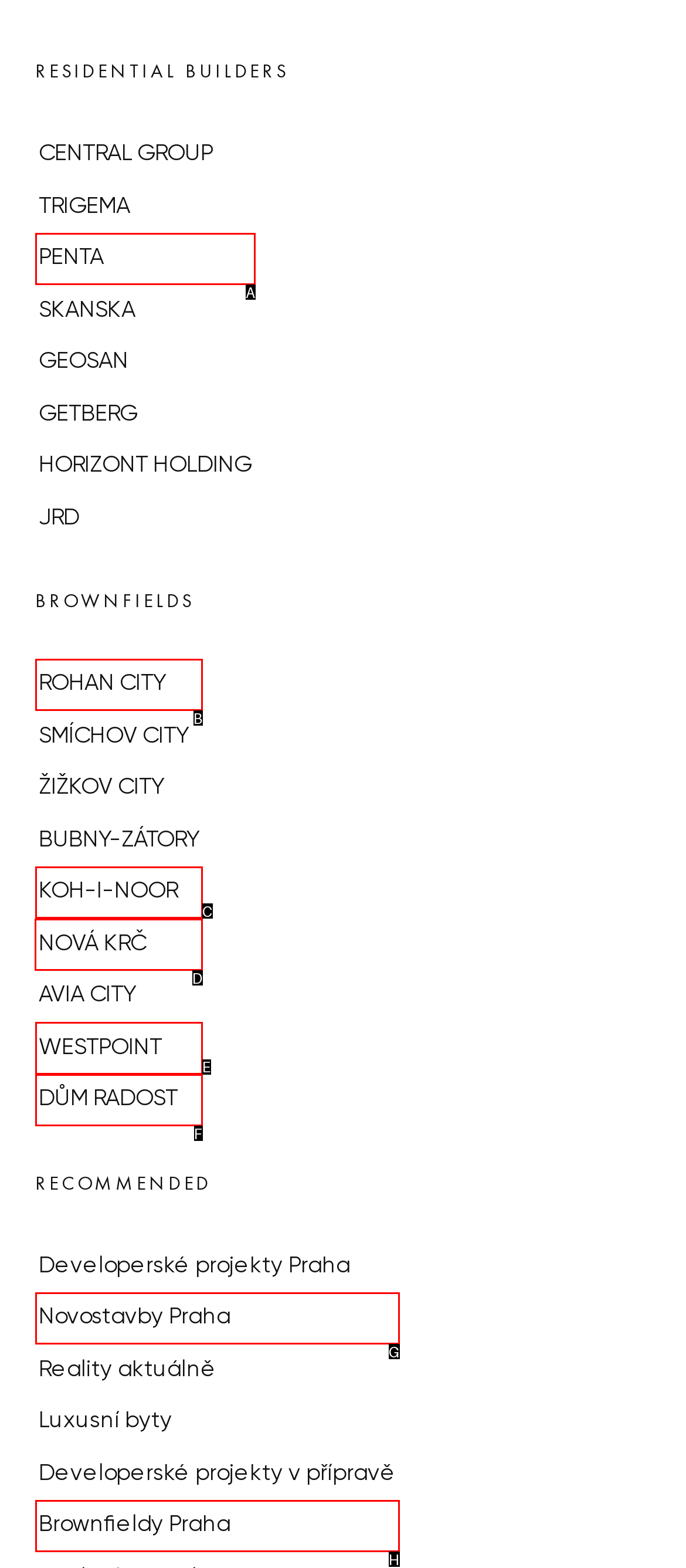Indicate the HTML element to be clicked to accomplish this task: Explore NOVÁ KRČ Respond using the letter of the correct option.

D